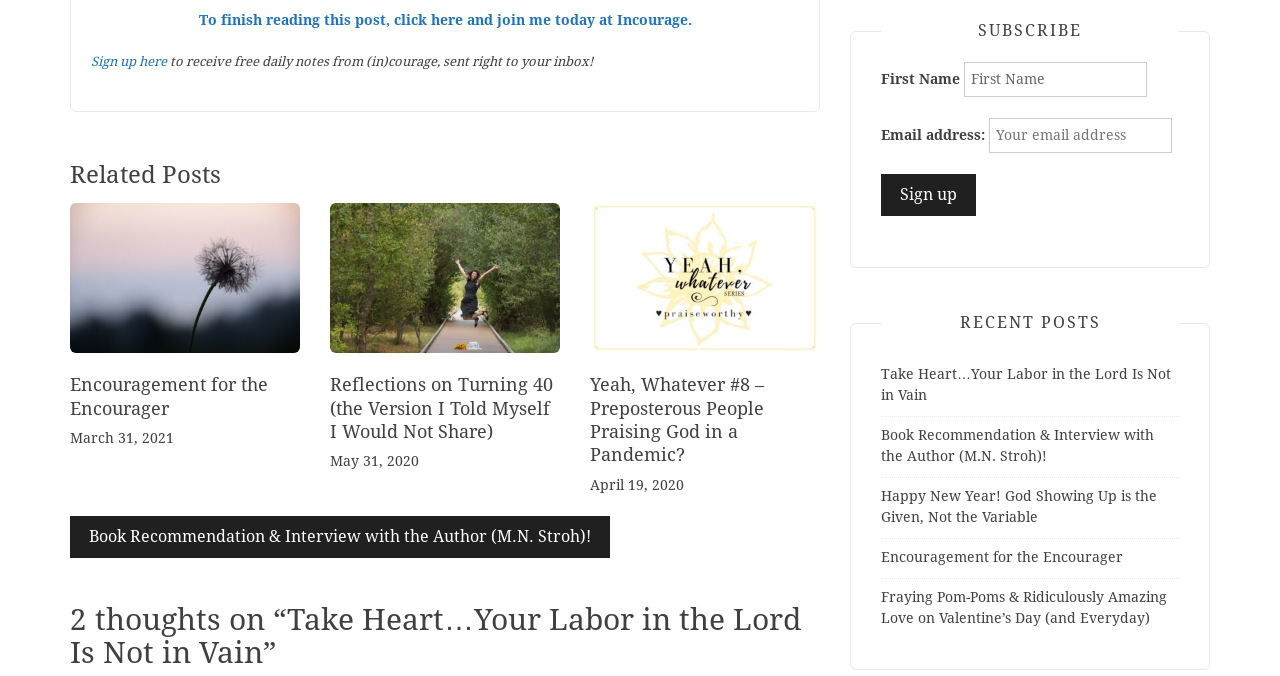Please identify the bounding box coordinates of the clickable area that will allow you to execute the instruction: "Read the post 'Encouragement for the Encourager'".

[0.055, 0.548, 0.209, 0.613]